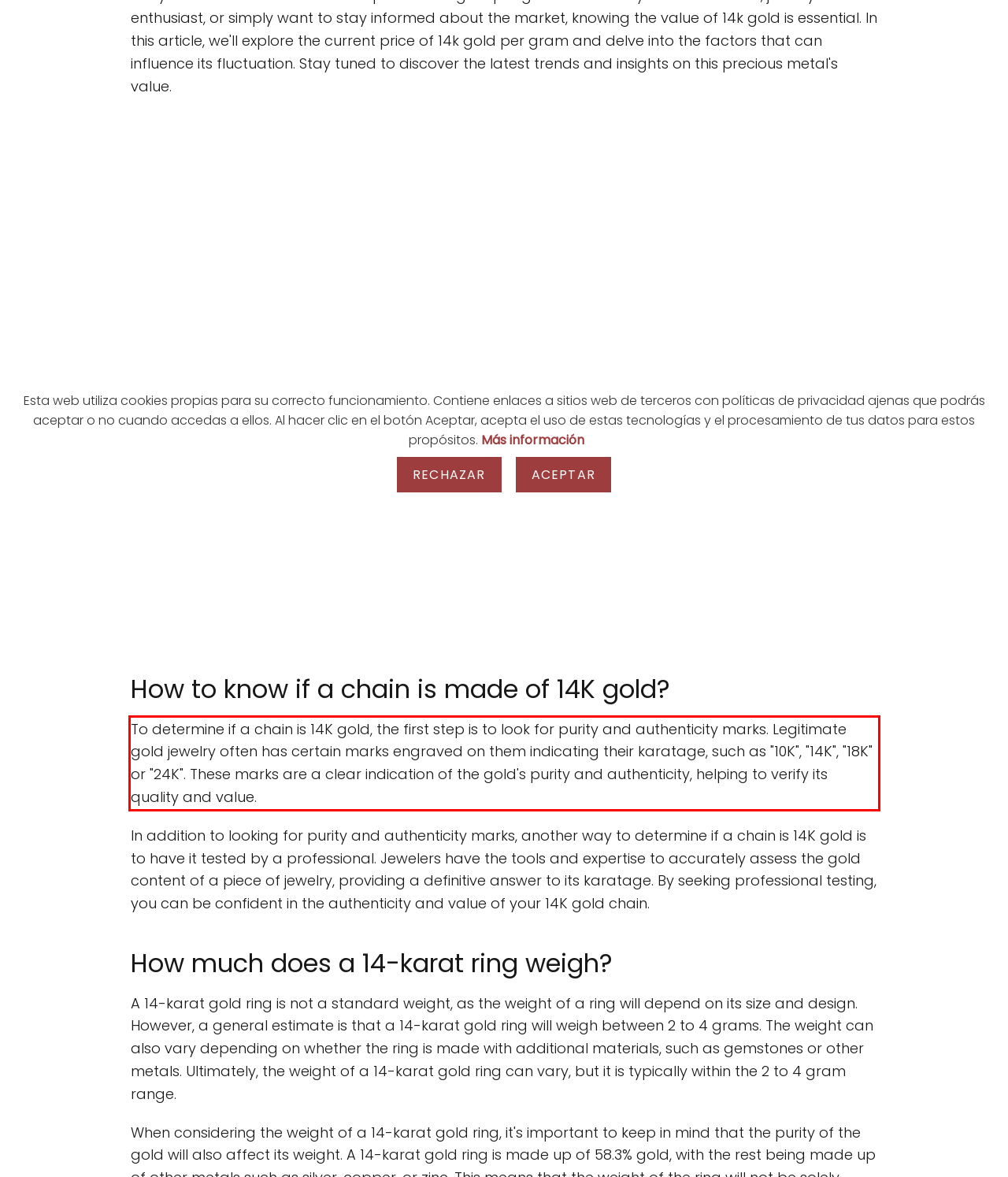You have a screenshot of a webpage, and there is a red bounding box around a UI element. Utilize OCR to extract the text within this red bounding box.

To determine if a chain is 14K gold, the first step is to look for purity and authenticity marks. Legitimate gold jewelry often has certain marks engraved on them indicating their karatage, such as "10K", "14K", "18K" or "24K". These marks are a clear indication of the gold's purity and authenticity, helping to verify its quality and value.